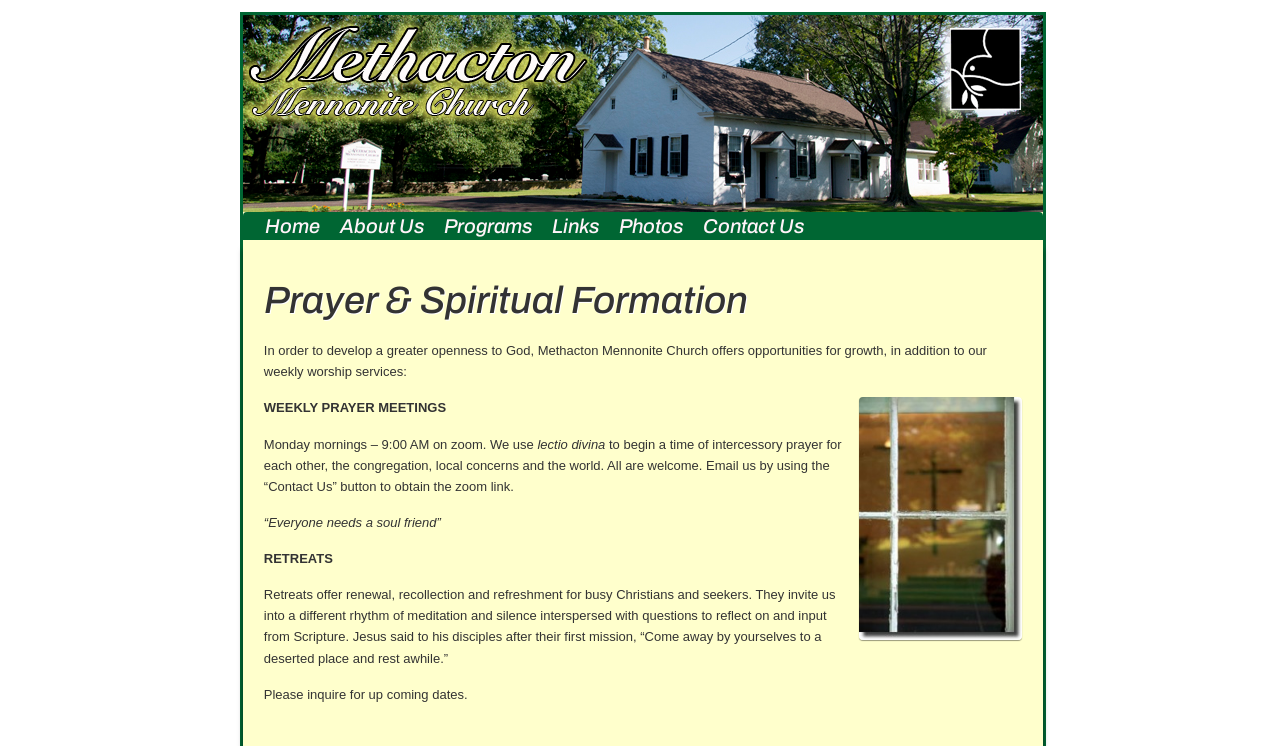Please identify the bounding box coordinates of the area I need to click to accomplish the following instruction: "Click the 'METHACTON MENNONITE CHURCH' link".

[0.174, 0.02, 0.902, 0.093]